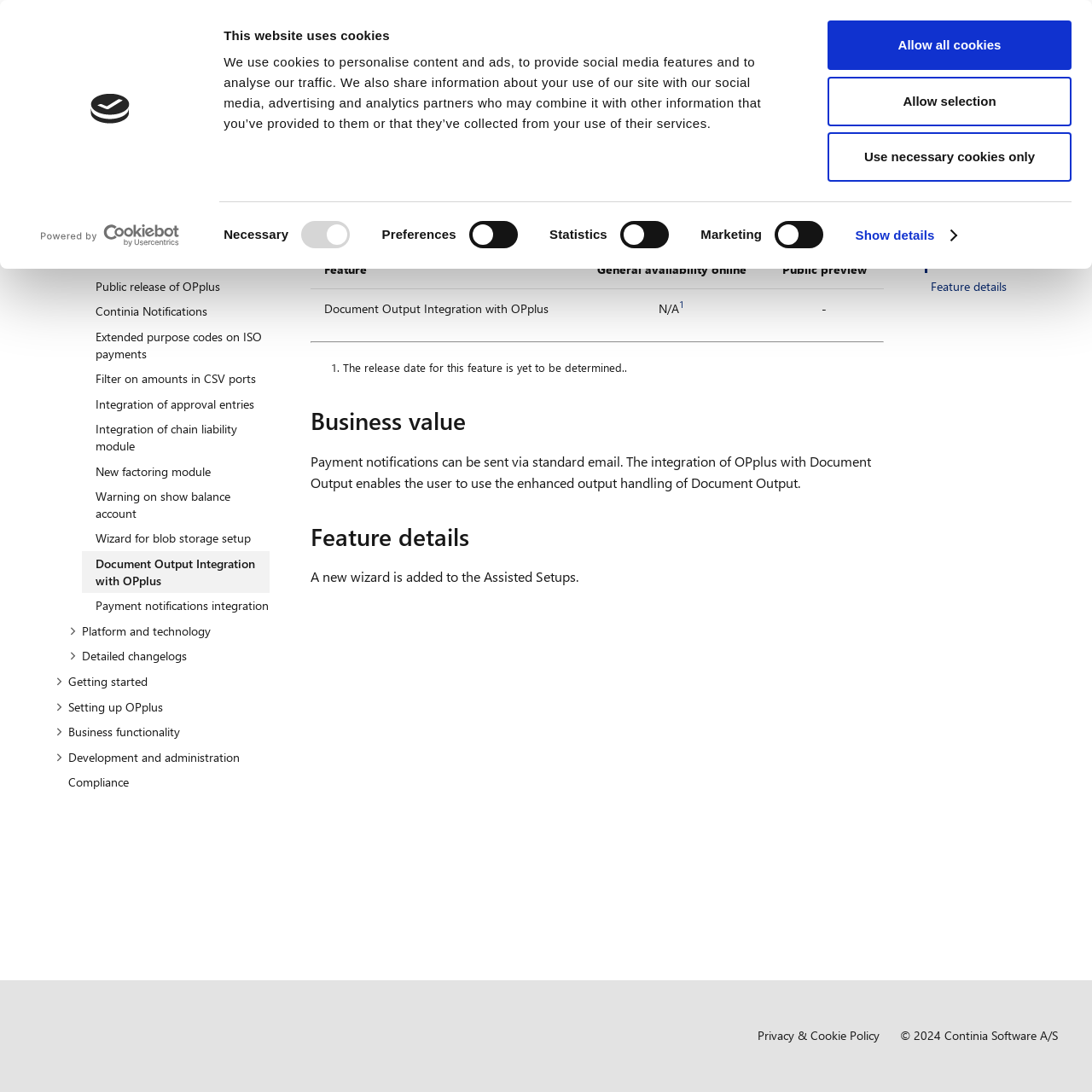Find the bounding box of the UI element described as follows: "name="question-or specific information?"".

None